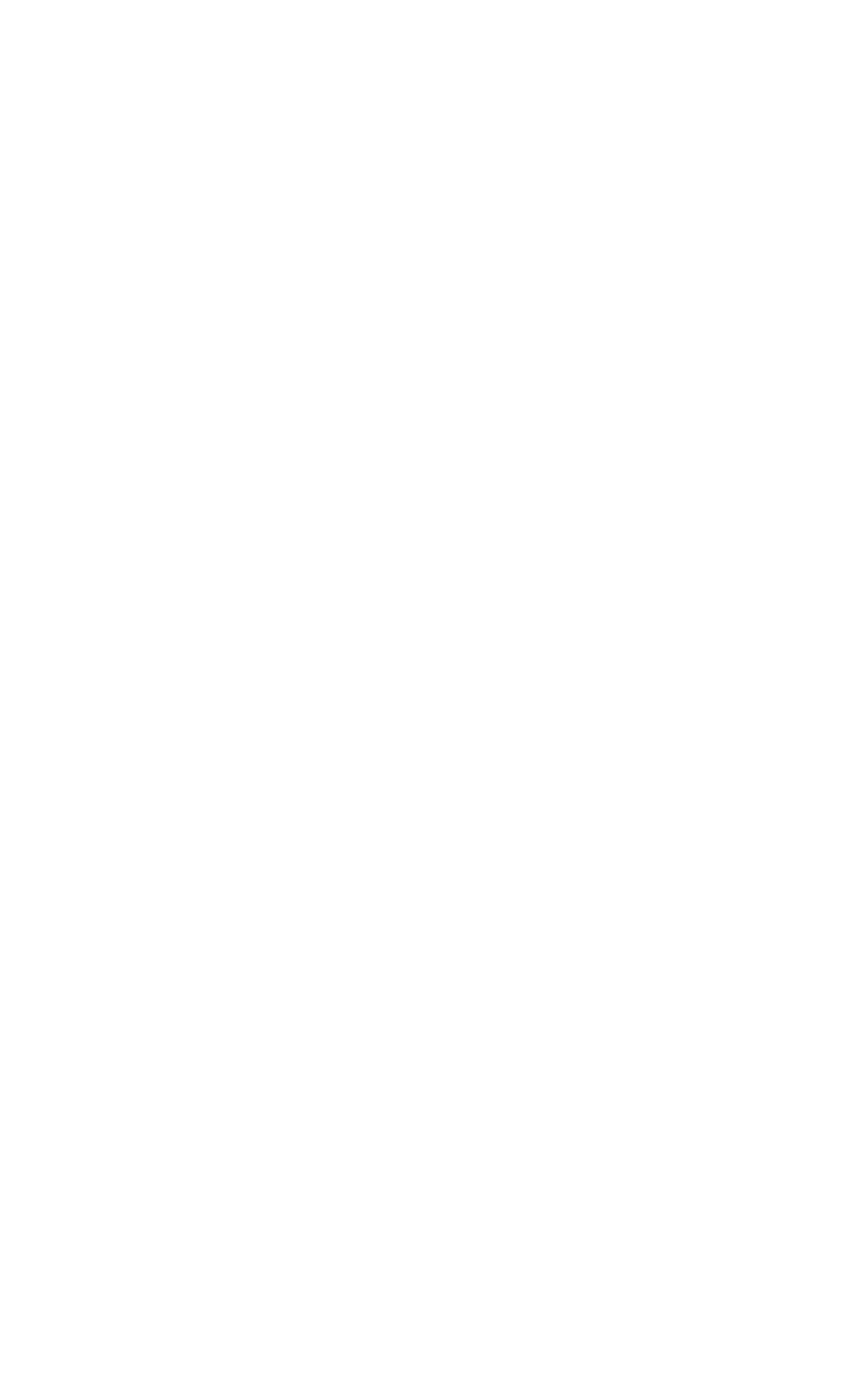What is the language of the original story?
Answer briefly with a single word or phrase based on the image.

Es